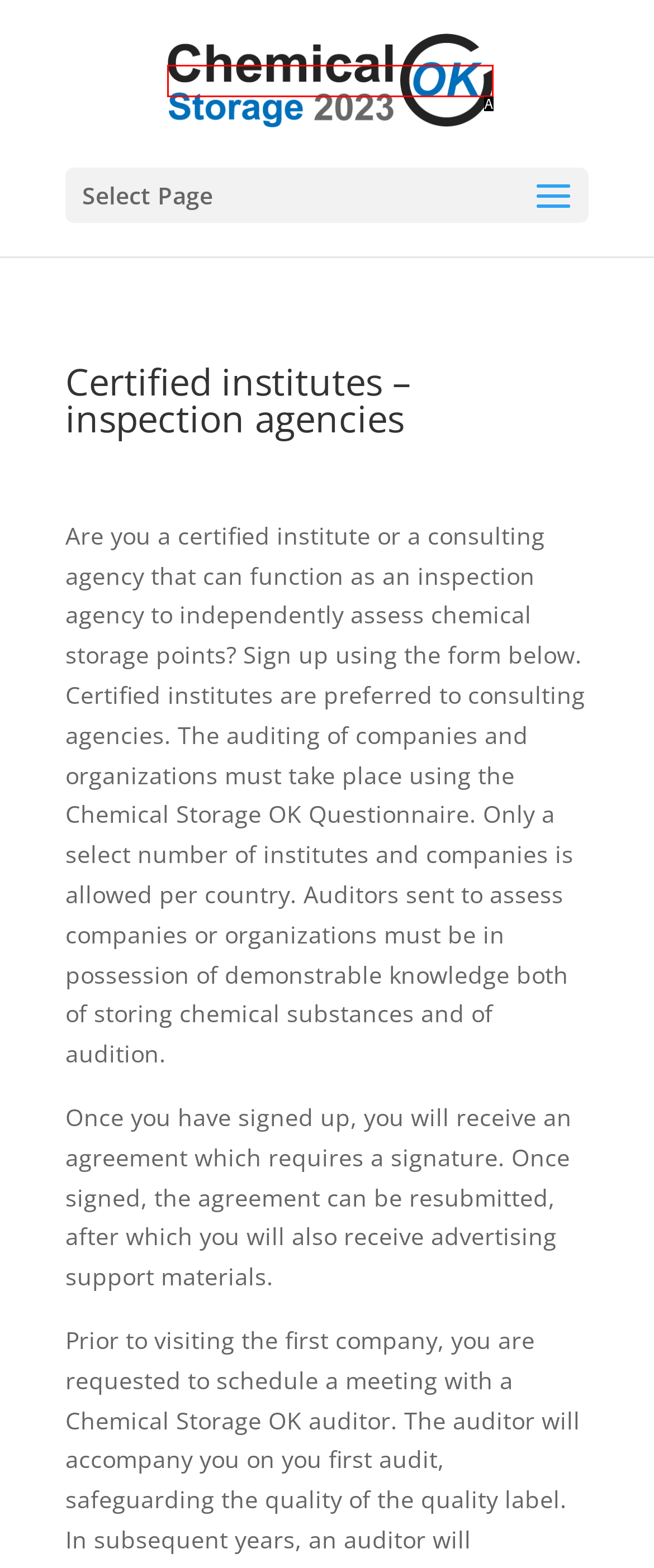Determine which option matches the element description: alt="Chemical Storage OK"
Answer using the letter of the correct option.

A